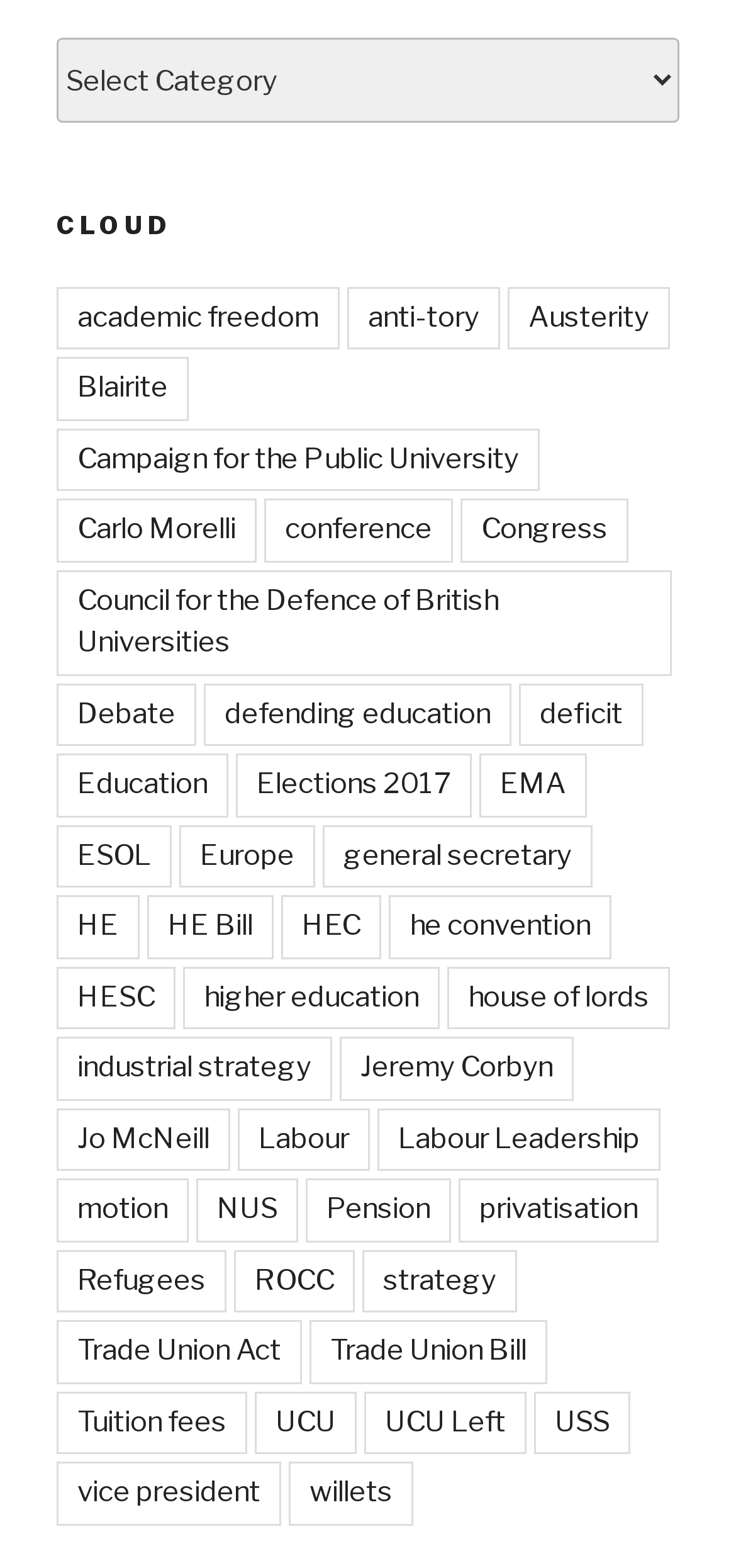What is the first link listed under the 'CLOUD' category?
Using the information from the image, give a concise answer in one word or a short phrase.

academic freedom